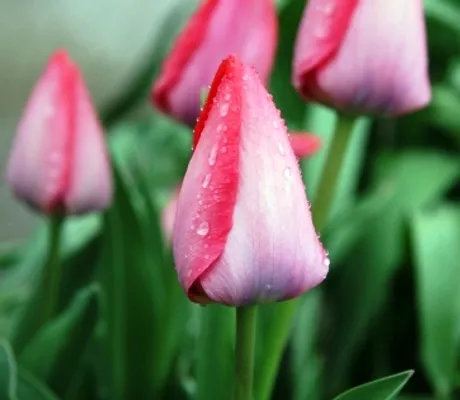Explain what is happening in the image with elaborate details.

The image features a close-up of delicate tulips, adorned with droplets of water, highlighting their vibrant pink and soft purple hues. The flowers are partially opened, showcasing their elegant shape and silky petals, while lush green leaves provide a rich backdrop. This stunning visual emphasizes the freshness and beauty of the tulips, which are part of a marketing theme promoting farm-to-table ventures and artisanal businesses. The caption could accompany a marketing studio that specializes in capturing the essence of such floral arrangements, perfect for spring promotions or special occasions.